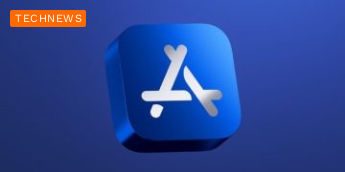Offer an in-depth description of the image.

The image showcases the blue icon of the Apple App Store, prominently featuring a stylized white "A" comprised of pencil and ruler shapes, symbolizing creativity and design. This icon is set against a sleek gradient background of deep blue, enhancing its visibility. In the top left corner, there's a label reading "TECHNEWS," indicating that the image is part of a technology news article. The context suggests a discussion around Apple's potential new policies or features related to app installations, reflecting ongoing developments in the tech industry.